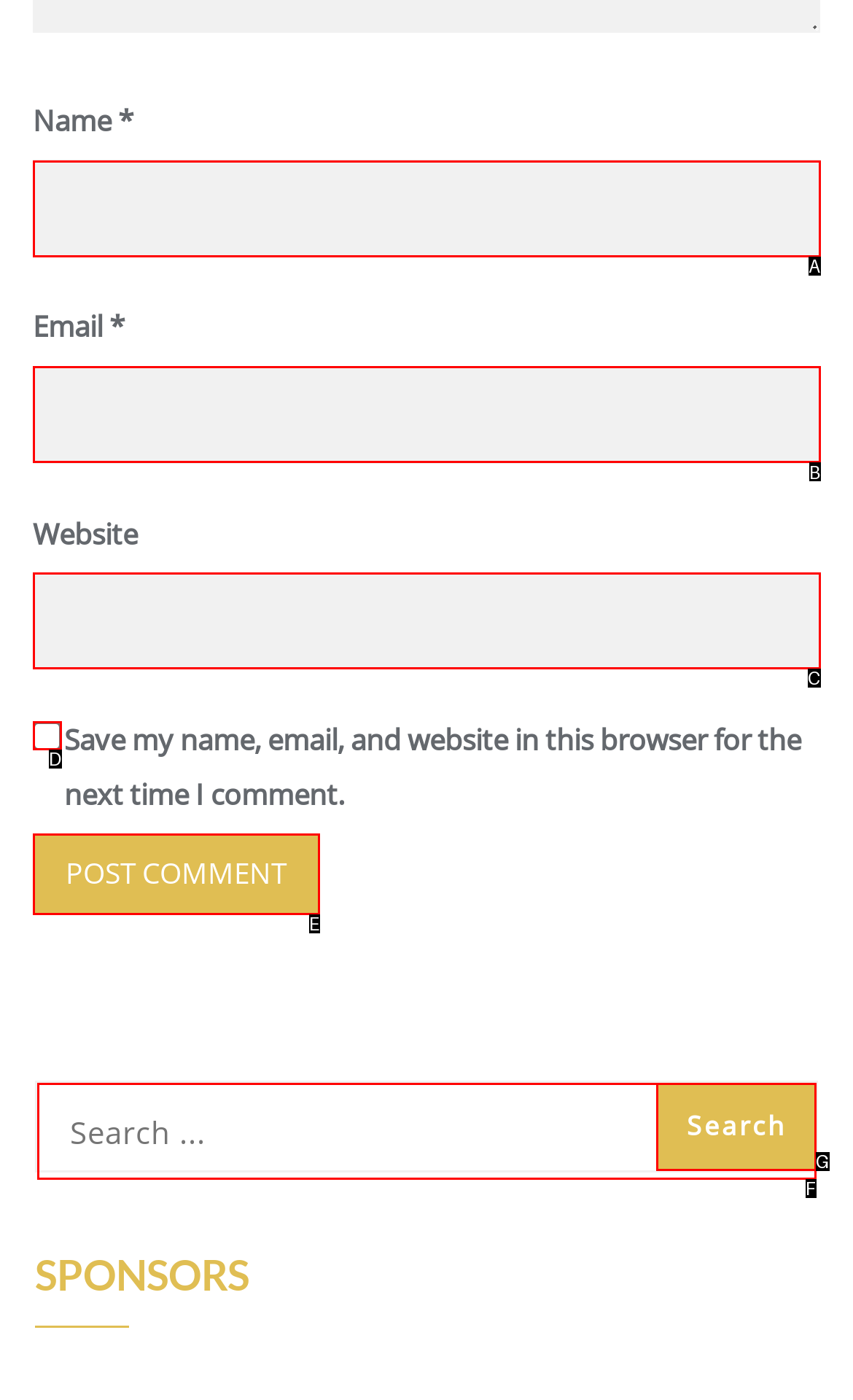From the given choices, indicate the option that best matches: parent_node: Name * name="author"
State the letter of the chosen option directly.

A